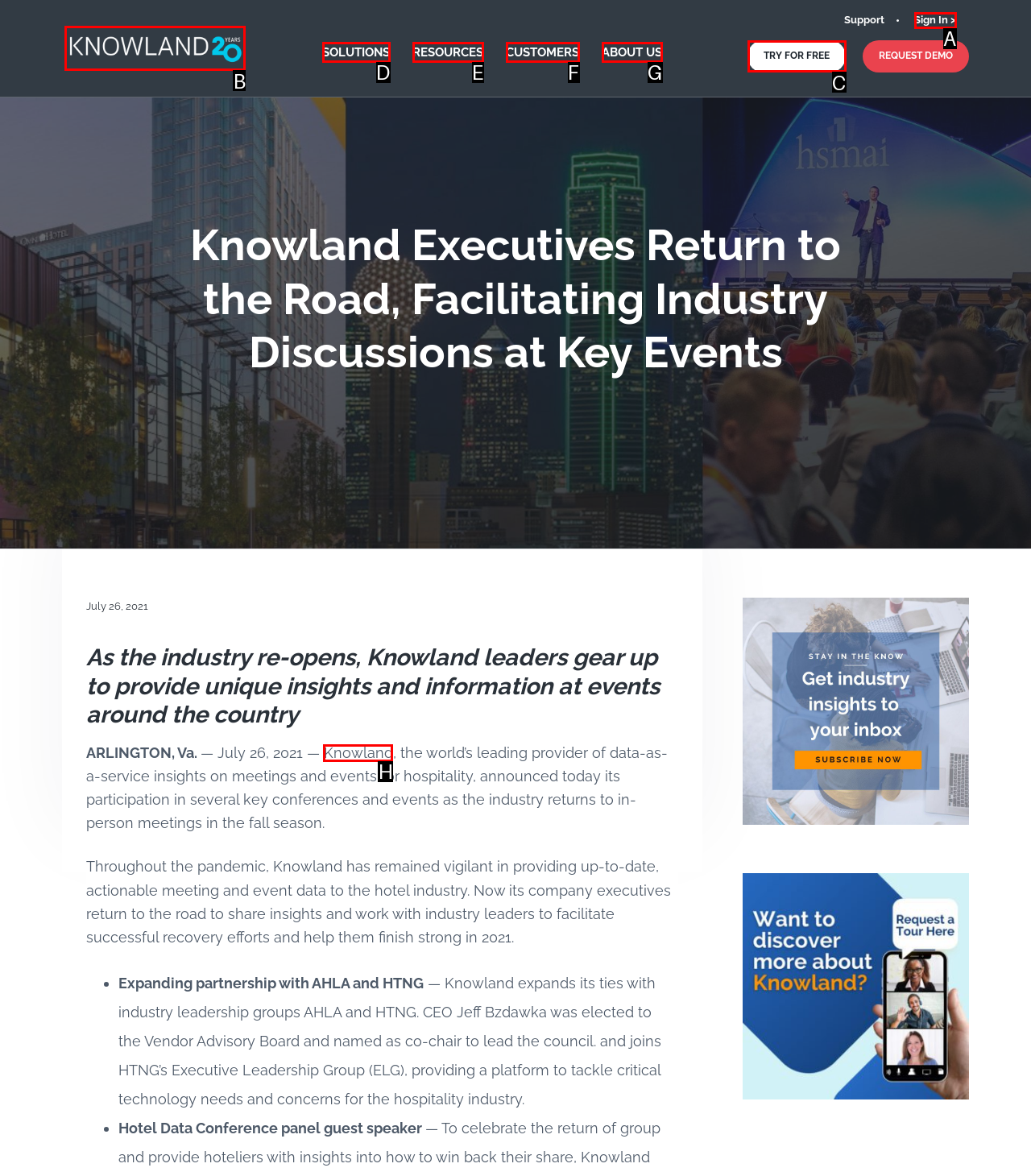Identify the letter of the correct UI element to fulfill the task: Click on the Knowland logo from the given options in the screenshot.

B